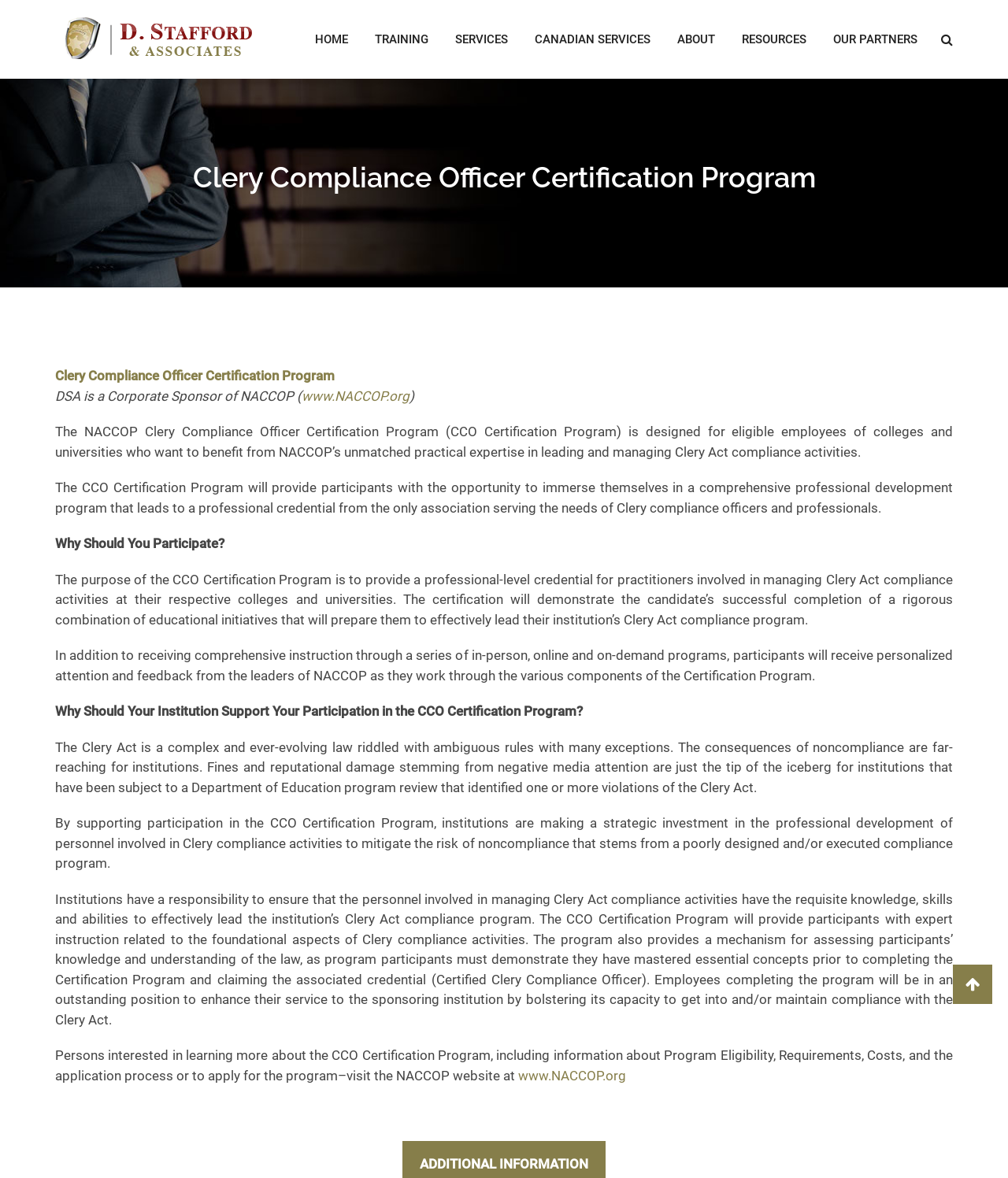Provide a one-word or short-phrase answer to the question:
What is the purpose of the CCO Certification Program?

To provide a professional-level credential